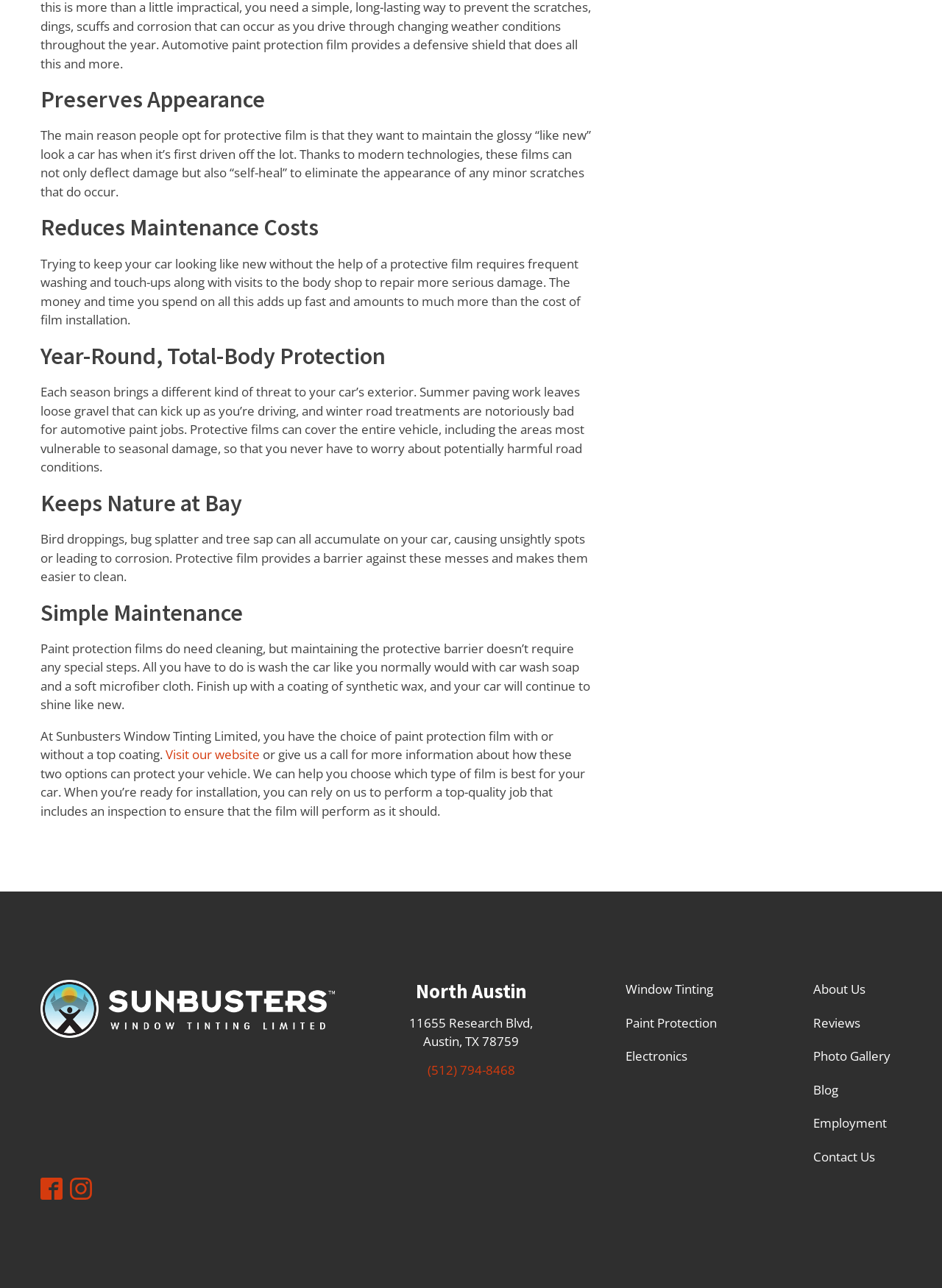Refer to the image and answer the question with as much detail as possible: What is the phone number of the North Austin location?

The phone number of the North Austin location is mentioned in the link element as (512) 794-8468.